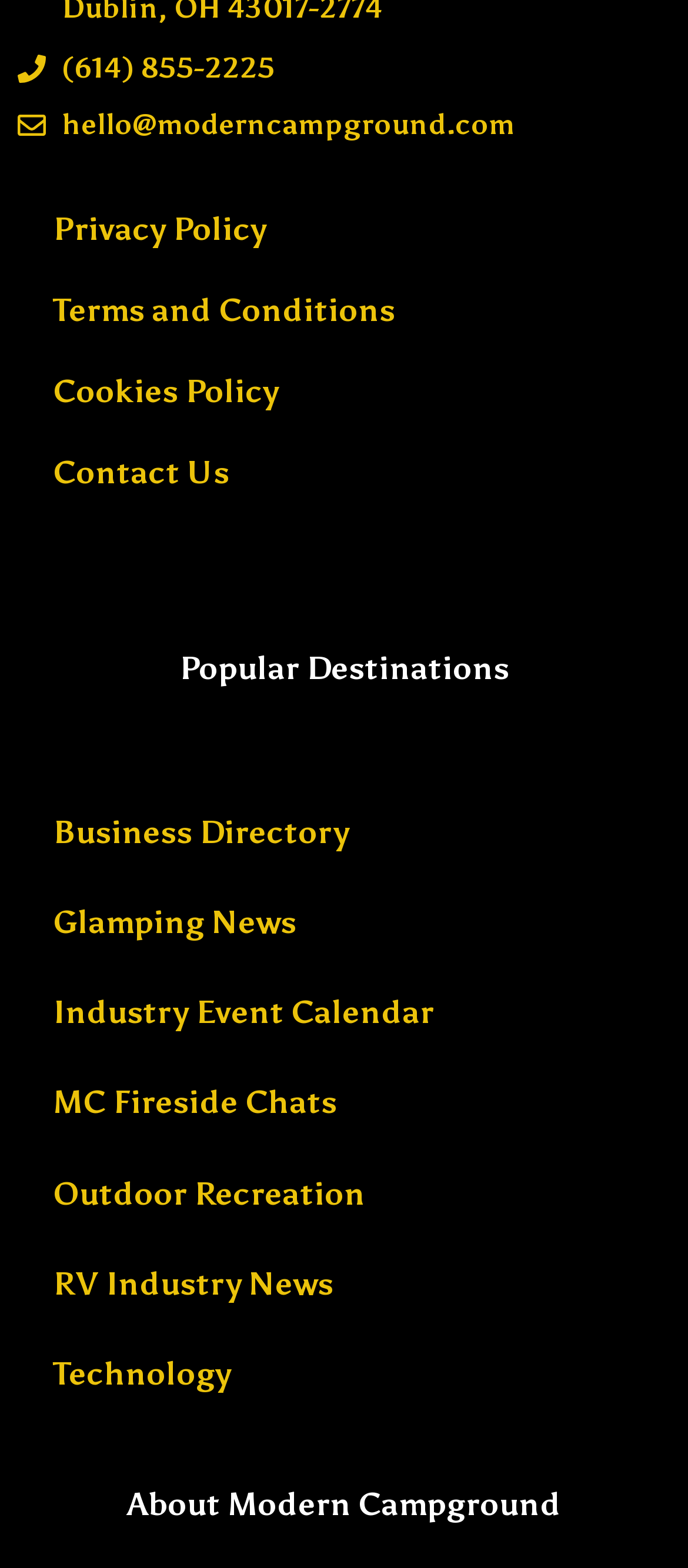Please determine the bounding box coordinates of the area that needs to be clicked to complete this task: 'Call the phone number'. The coordinates must be four float numbers between 0 and 1, formatted as [left, top, right, bottom].

[0.026, 0.026, 0.974, 0.062]